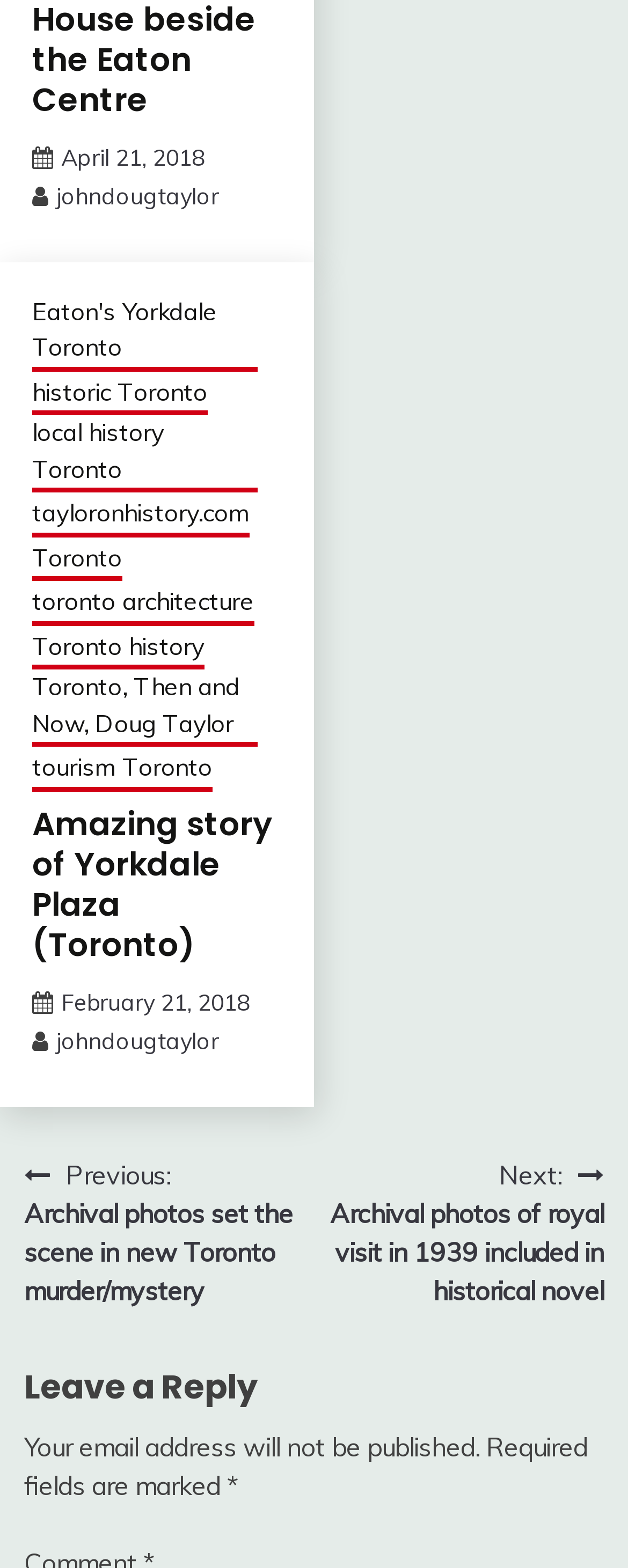Determine the bounding box coordinates of the clickable element to achieve the following action: 'Visit the website'. Provide the coordinates as four float values between 0 and 1, formatted as [left, top, right, bottom].

None